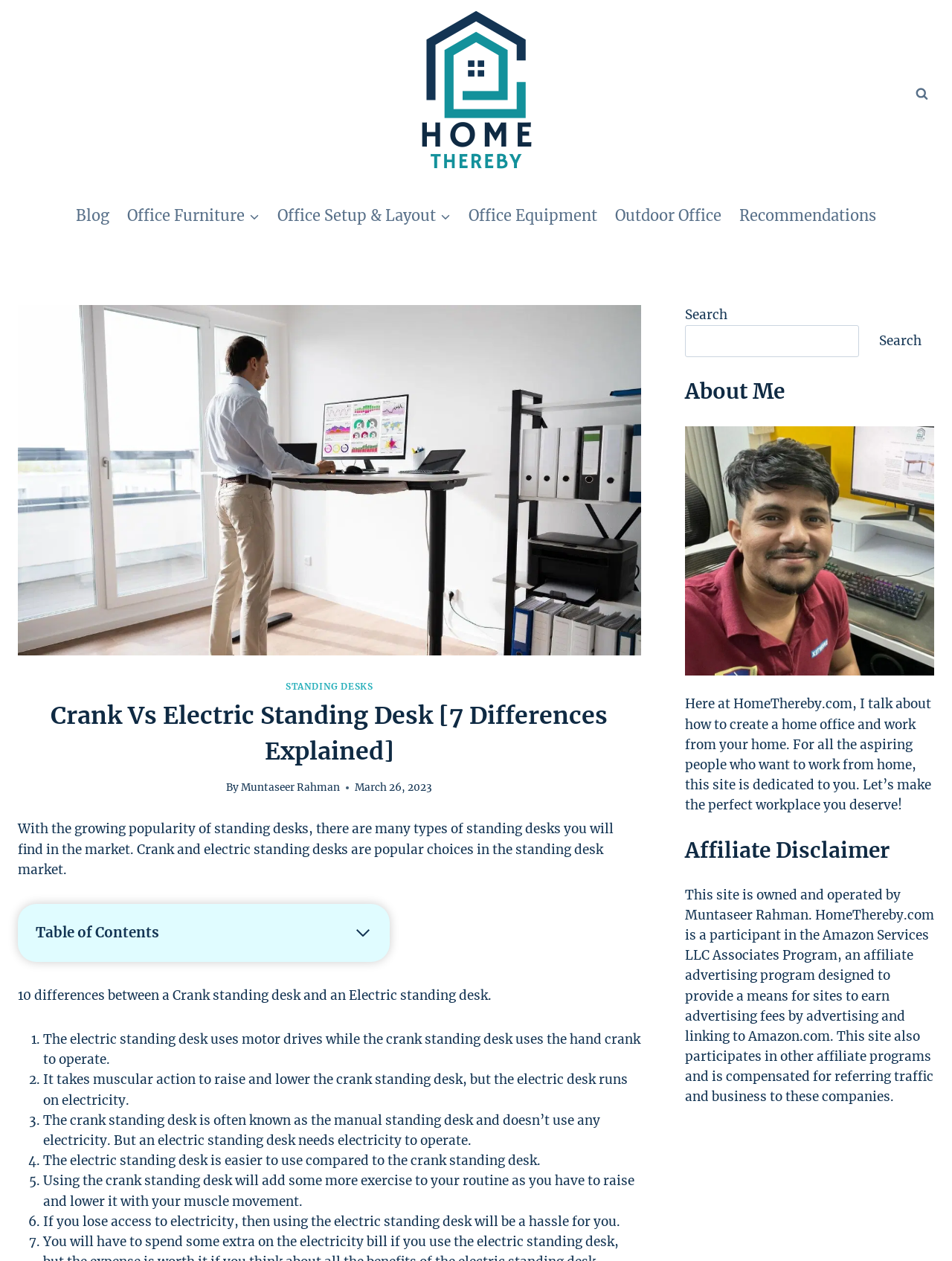What is the purpose of the 'Table of Contents' section?
Using the picture, provide a one-word or short phrase answer.

To navigate the article